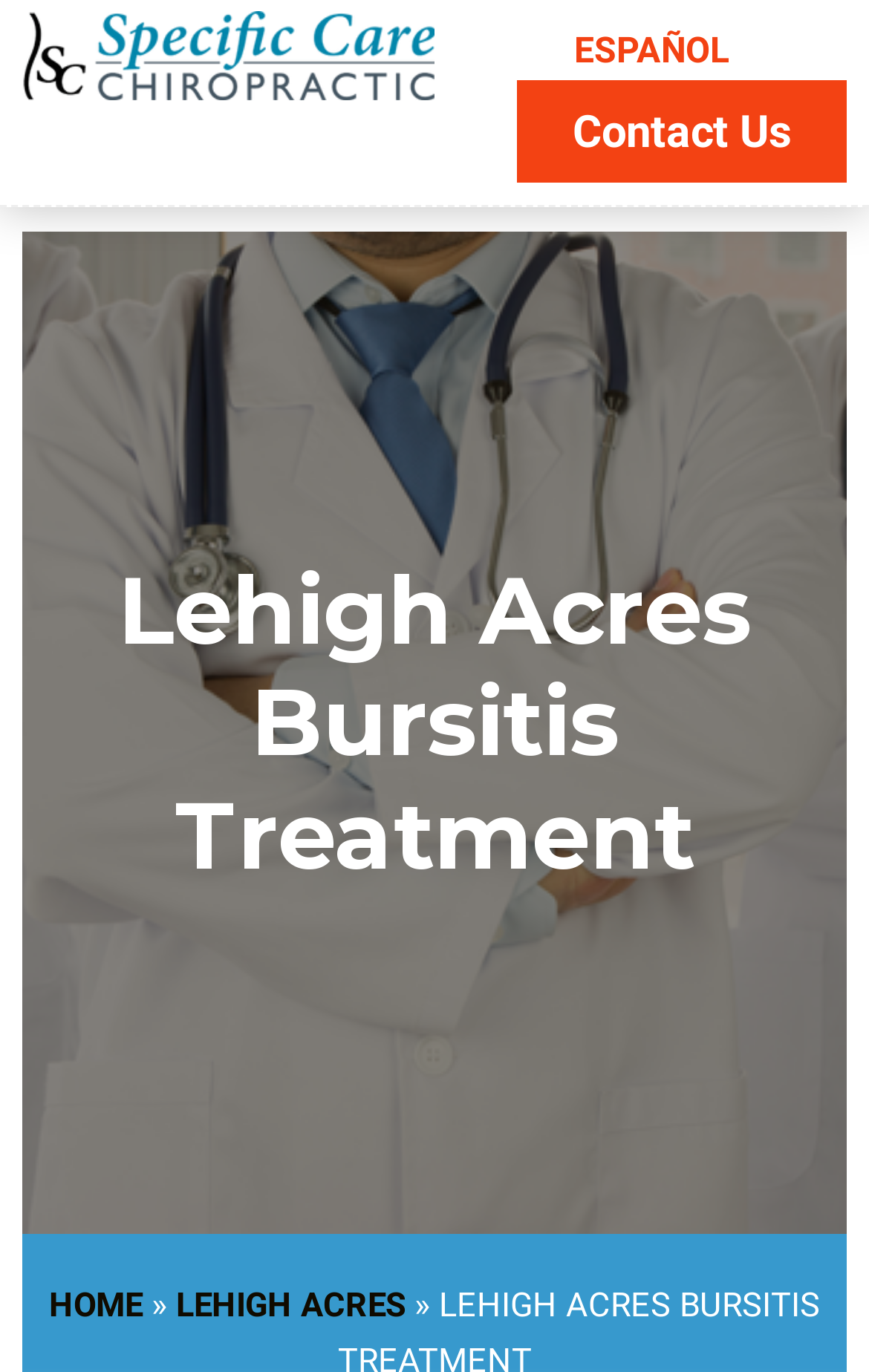Write an exhaustive caption that covers the webpage's main aspects.

The webpage is about Lehigh Acres Bursitis Treatment, specifically provided by Specific Care Chiropractic. At the top left corner, there is a logo of Specific Care Chiropractic, which is also a clickable link. On the top right side, there are two links: "ESPAÑOL" and "Contact Us". 

Below the top section, there is a heading that reads "Lehigh Acres Bursitis Treatment", which is centered on the page. Underneath the heading, there is a navigation menu that includes links to "HOME" and "LEHIGH ACRES", separated by a right-pointing arrow symbol. The navigation menu is positioned at the bottom of the page.